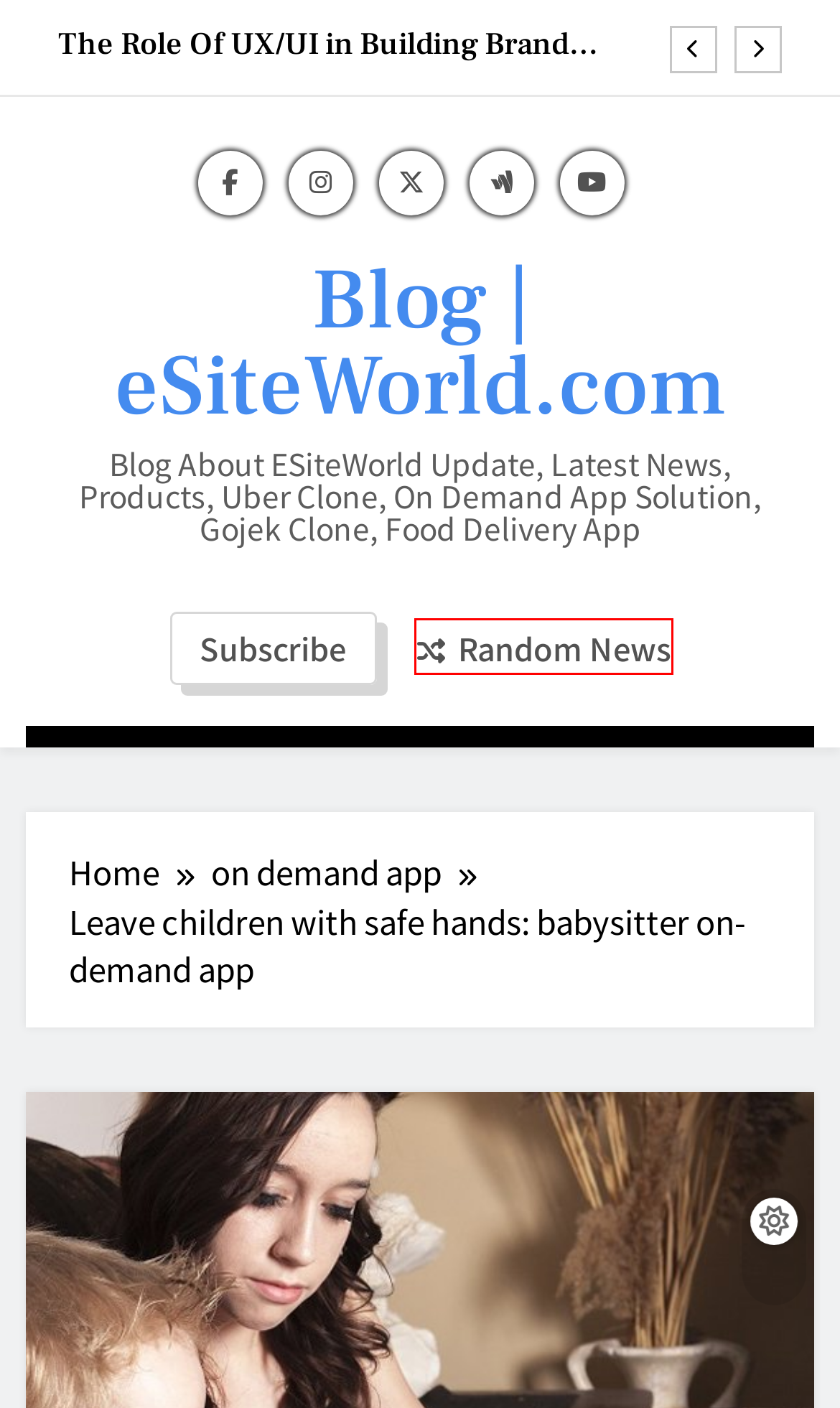Inspect the screenshot of a webpage with a red rectangle bounding box. Identify the webpage description that best corresponds to the new webpage after clicking the element inside the bounding box. Here are the candidates:
A. UX/UI Design in Creating Memorable Brand Identity for Apps
B. eSiteWorld Blog: Your Source for Tech Insights and Innovations
C. uber app clone Archives — Blog | eSiteWorld.com
D. Babysitter on demand app Archives — Blog | eSiteWorld.com
E. How marketing techniques can uplift your on demand business?
F. Instacart Clone: On-Demand Grocery Delivery App
G. On demand app clone development - eSiteWorld Blog
H. June 2019 — Blog | eSiteWorld.com

E